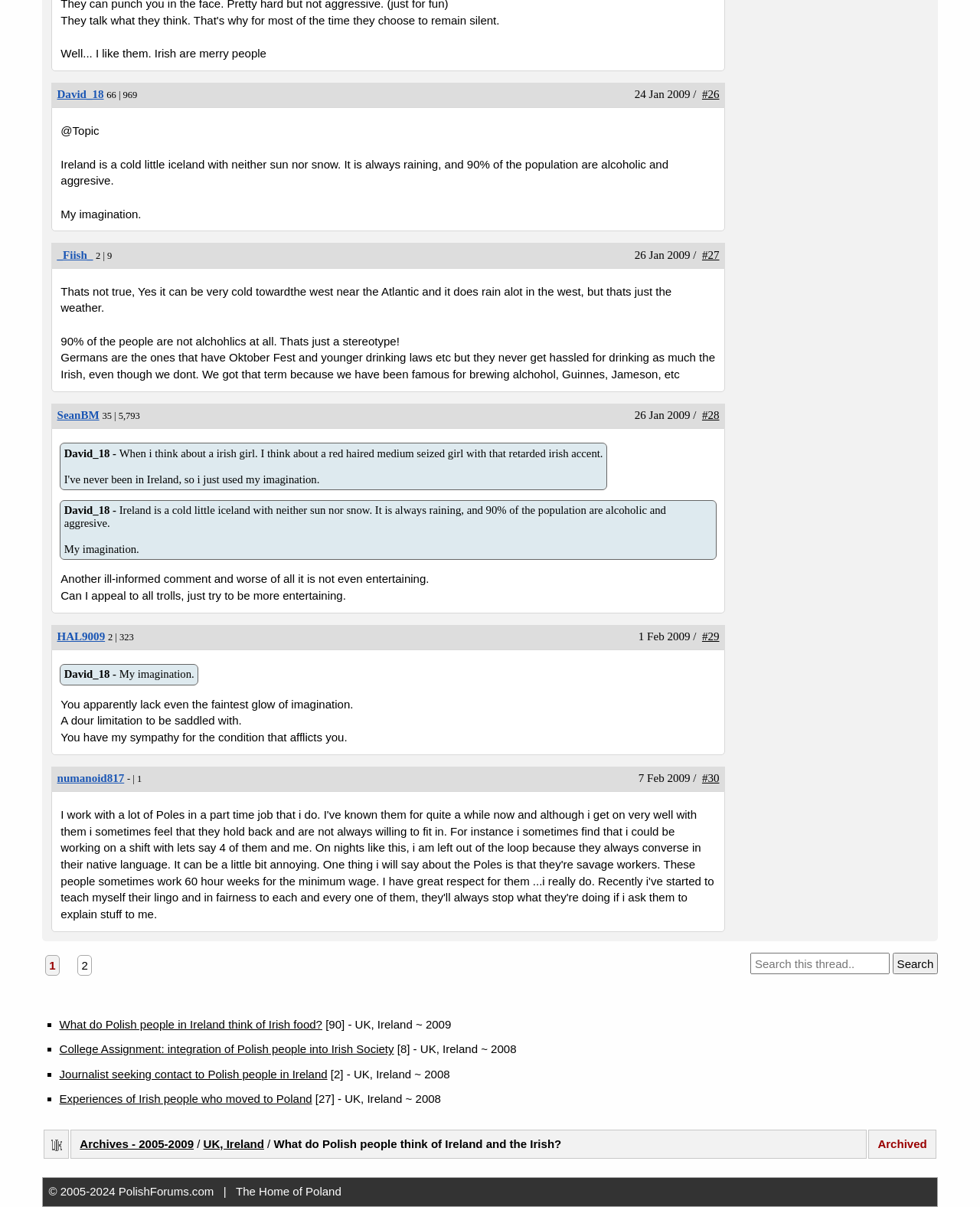Identify the bounding box coordinates of the section to be clicked to complete the task described by the following instruction: "Go to page 2". The coordinates should be four float numbers between 0 and 1, formatted as [left, top, right, bottom].

[0.079, 0.791, 0.094, 0.808]